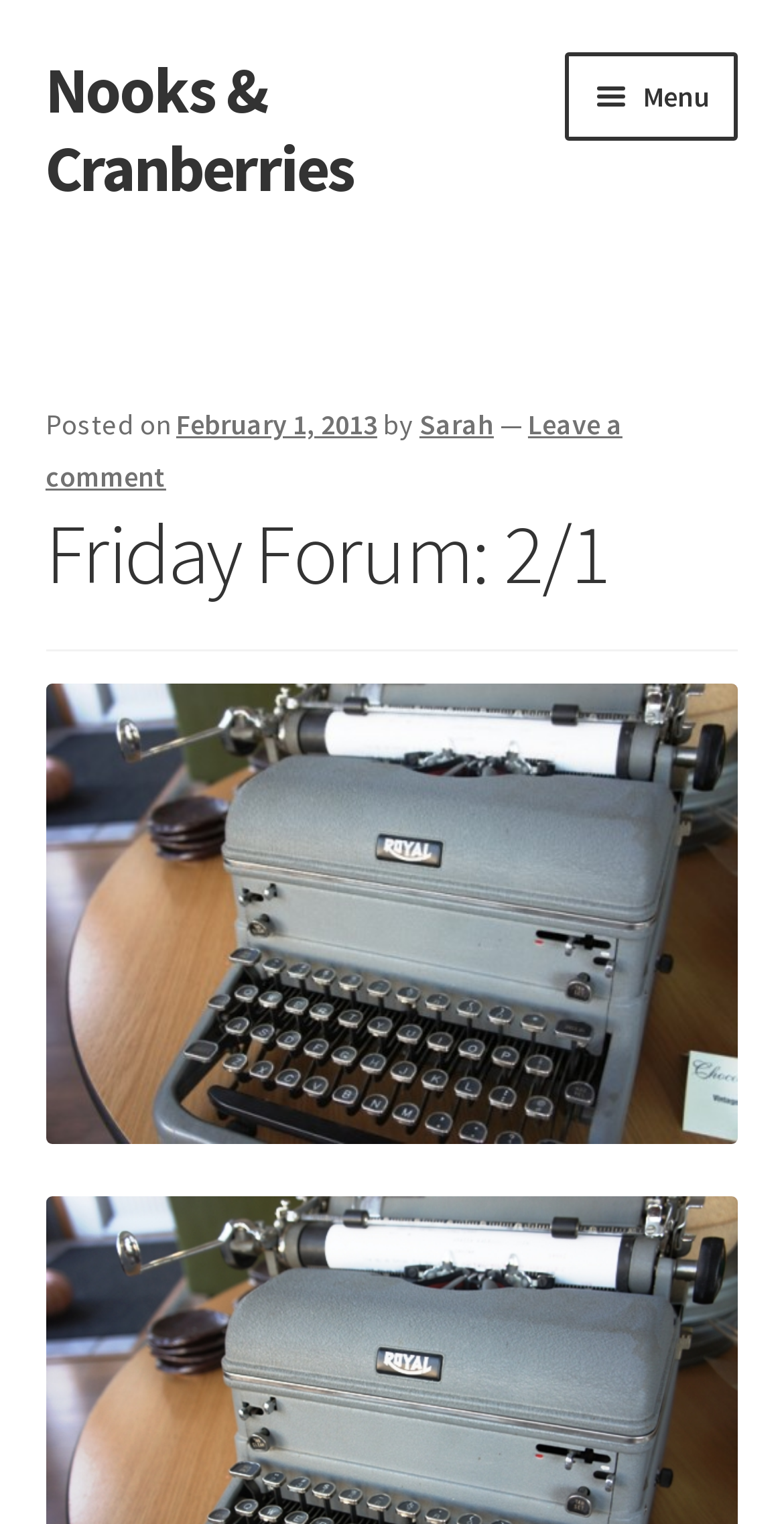Give a one-word or short phrase answer to this question: 
What is the date of the post?

February 1, 2013